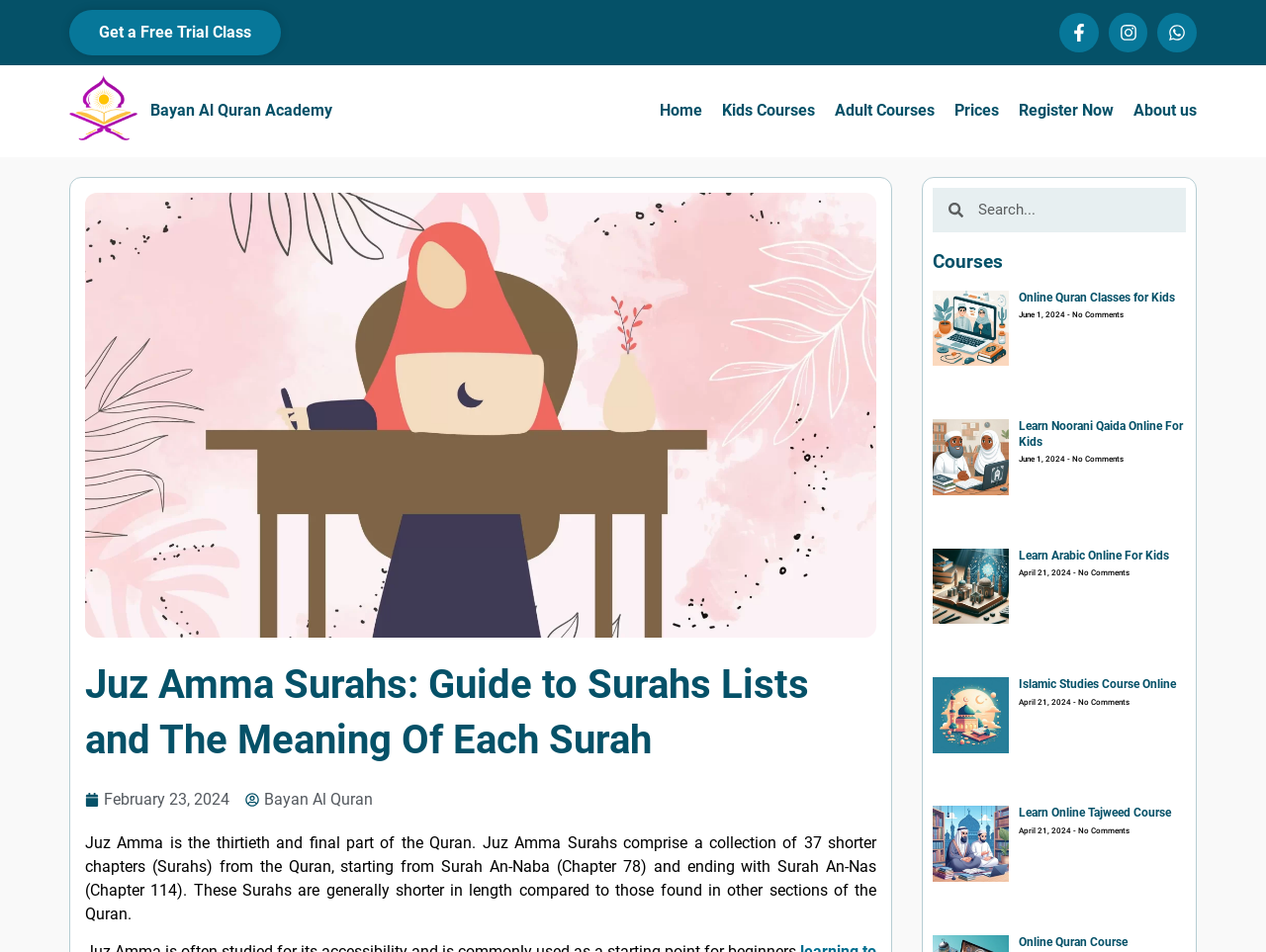Describe every aspect of the webpage in a detailed manner.

This webpage is about Juz Amma, the thirtieth and final part of the Quran, and it appears to be a guide to Surahs lists and their meanings. At the top of the page, there are several links to social media platforms, including Facebook, Instagram, and Whatsapp, accompanied by their respective icons. Below these links, there is a logo of Bayan Al Quran Academy, which is also a link.

The main navigation menu is located below the logo, with links to "Home", "Kids Courses", "Adult Courses", "Prices", "Register Now", and "About us". 

On the left side of the page, there is a large image of a female Quran and Arabic online tutor. Above this image, there is a heading that reads "Juz Amma Surahs: Guide to Surahs Lists and The Meaning Of Each Surah". Below the image, there is a block of text that provides an introduction to Juz Amma, explaining that it comprises 37 shorter chapters of the Quran.

On the right side of the page, there is a search bar and a section labeled "Courses". Below this section, there are four articles, each with a heading, a link, an image, and a date. The articles appear to be about online Quran classes for kids, Noorani Qaida course for kids, learning Arabic online for kids, and Islamic studies course online. Each article has a "No Comments" label at the bottom.

At the very bottom of the page, there is a heading that reads "Online Quran Course".